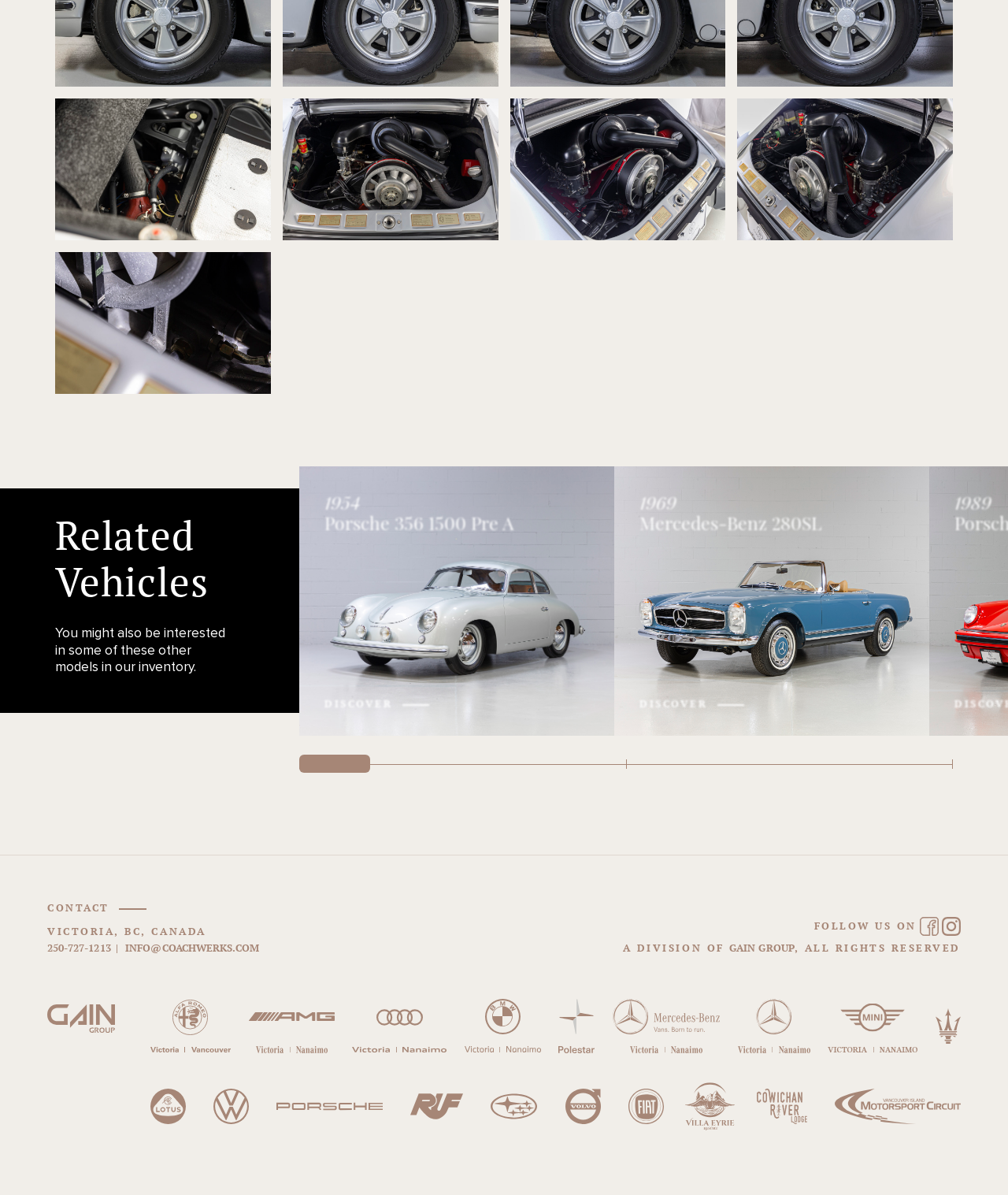Specify the bounding box coordinates of the area to click in order to follow the given instruction: "Explore 'Audi' models."

[0.349, 0.836, 0.443, 0.866]